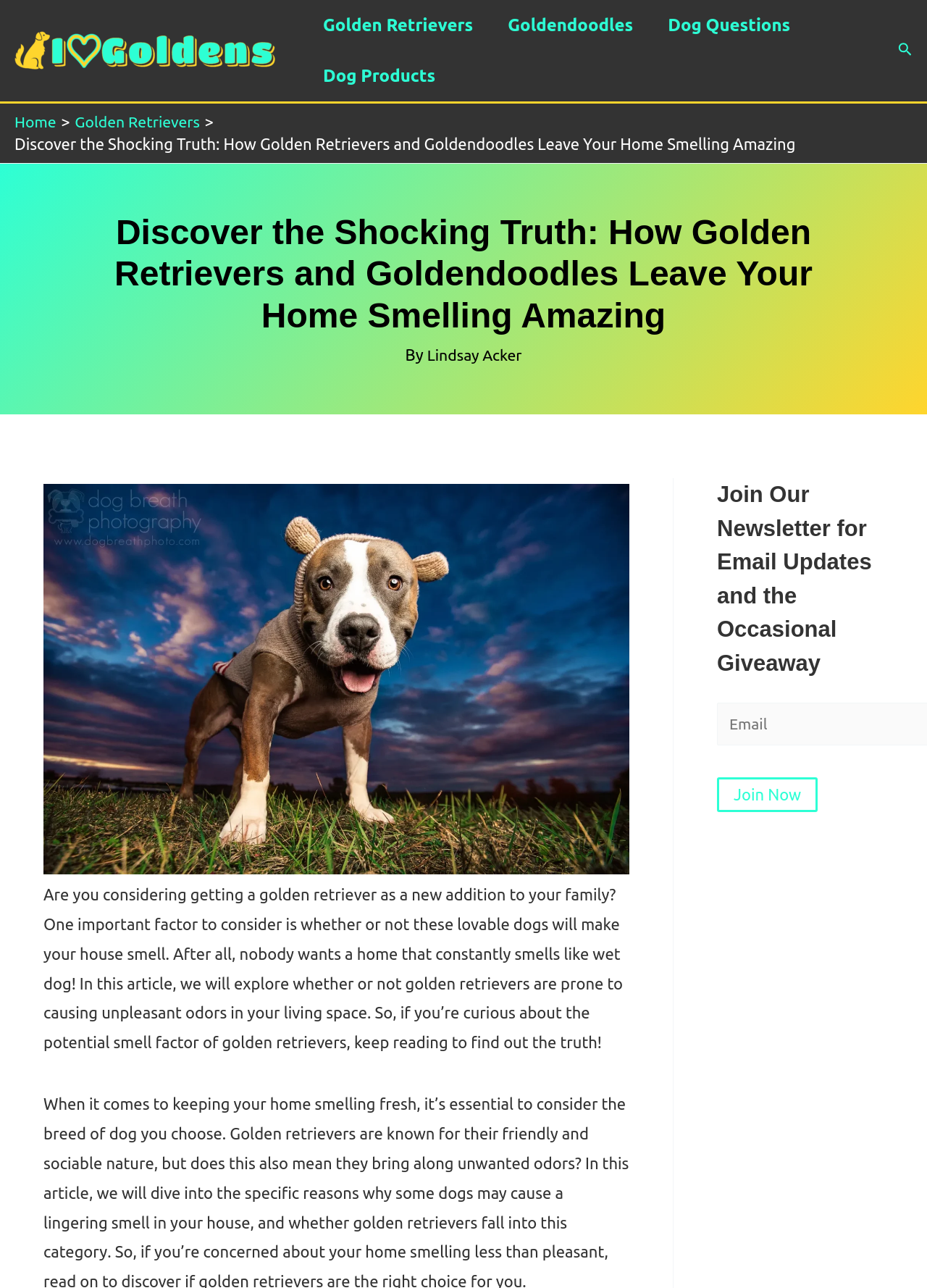Locate the UI element described by Search in the provided webpage screenshot. Return the bounding box coordinates in the format (top-left x, top-left y, bottom-right x, bottom-right y), ensuring all values are between 0 and 1.

[0.969, 0.031, 0.984, 0.047]